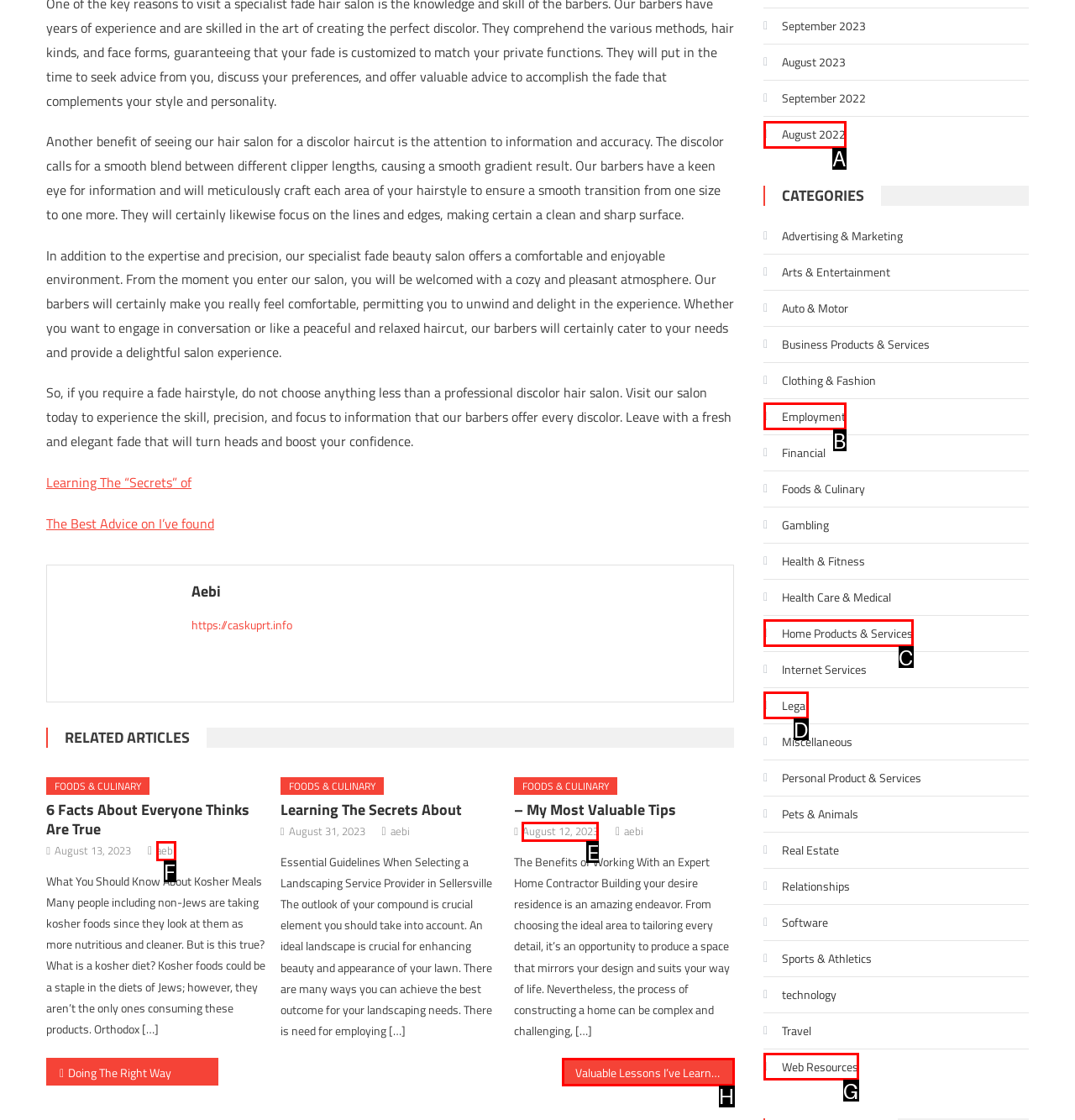Determine which HTML element best suits the description: Valuable Lessons I’ve Learned About. Reply with the letter of the matching option.

H